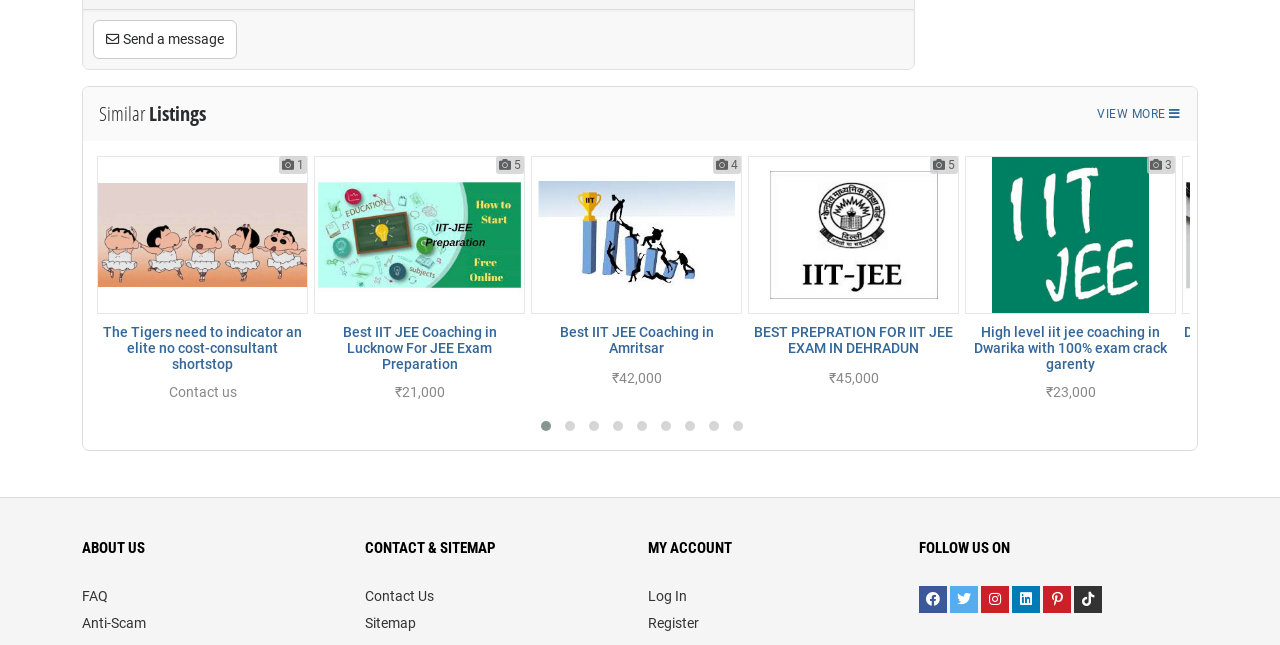Please find the bounding box coordinates (top-left x, top-left y, bottom-right x, bottom-right y) in the screenshot for the UI element described as follows: Sitemap

[0.285, 0.954, 0.325, 0.978]